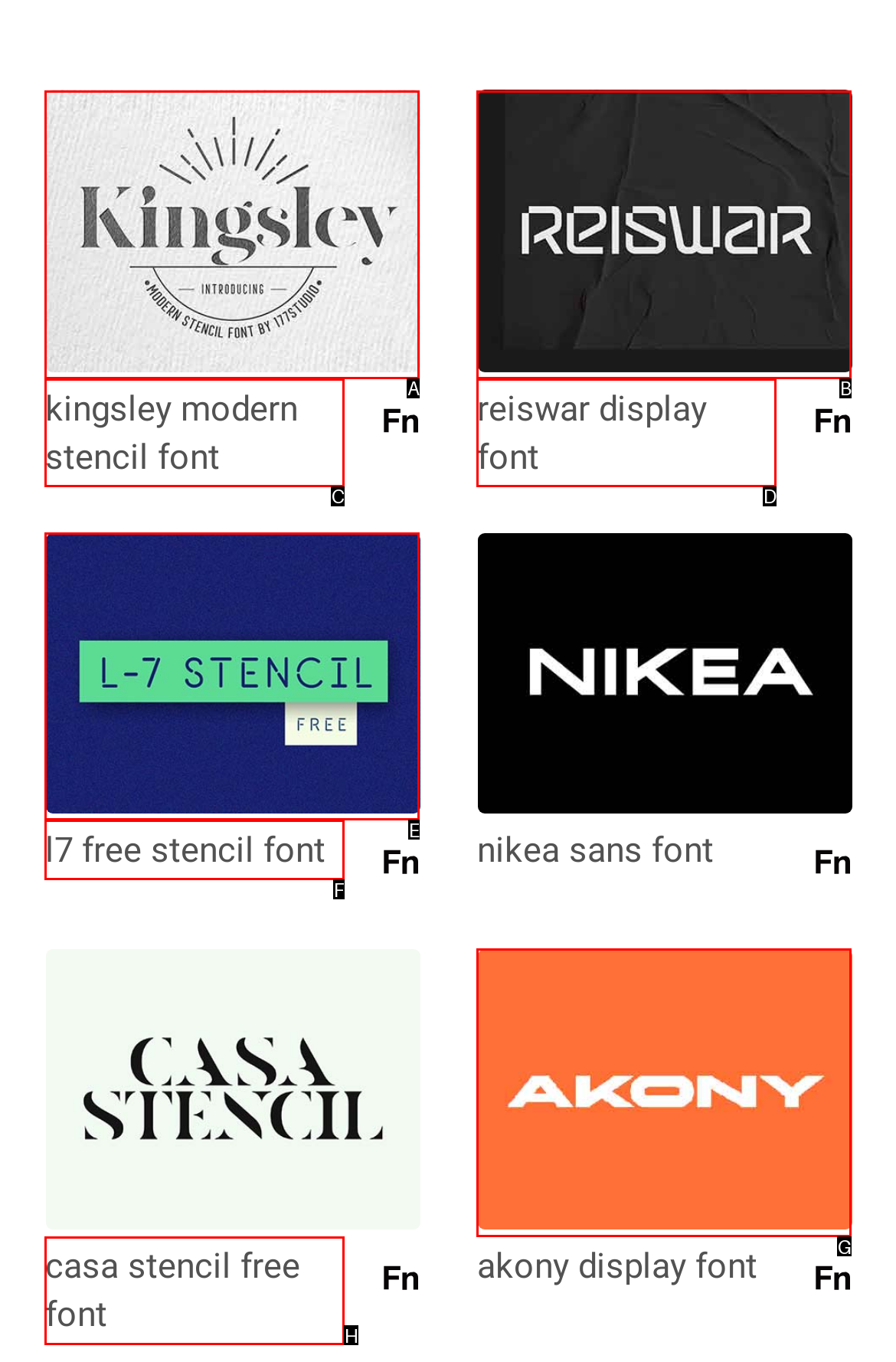From the given options, choose the HTML element that aligns with the description: Kingsley Modern Stencil Font. Respond with the letter of the selected element.

C